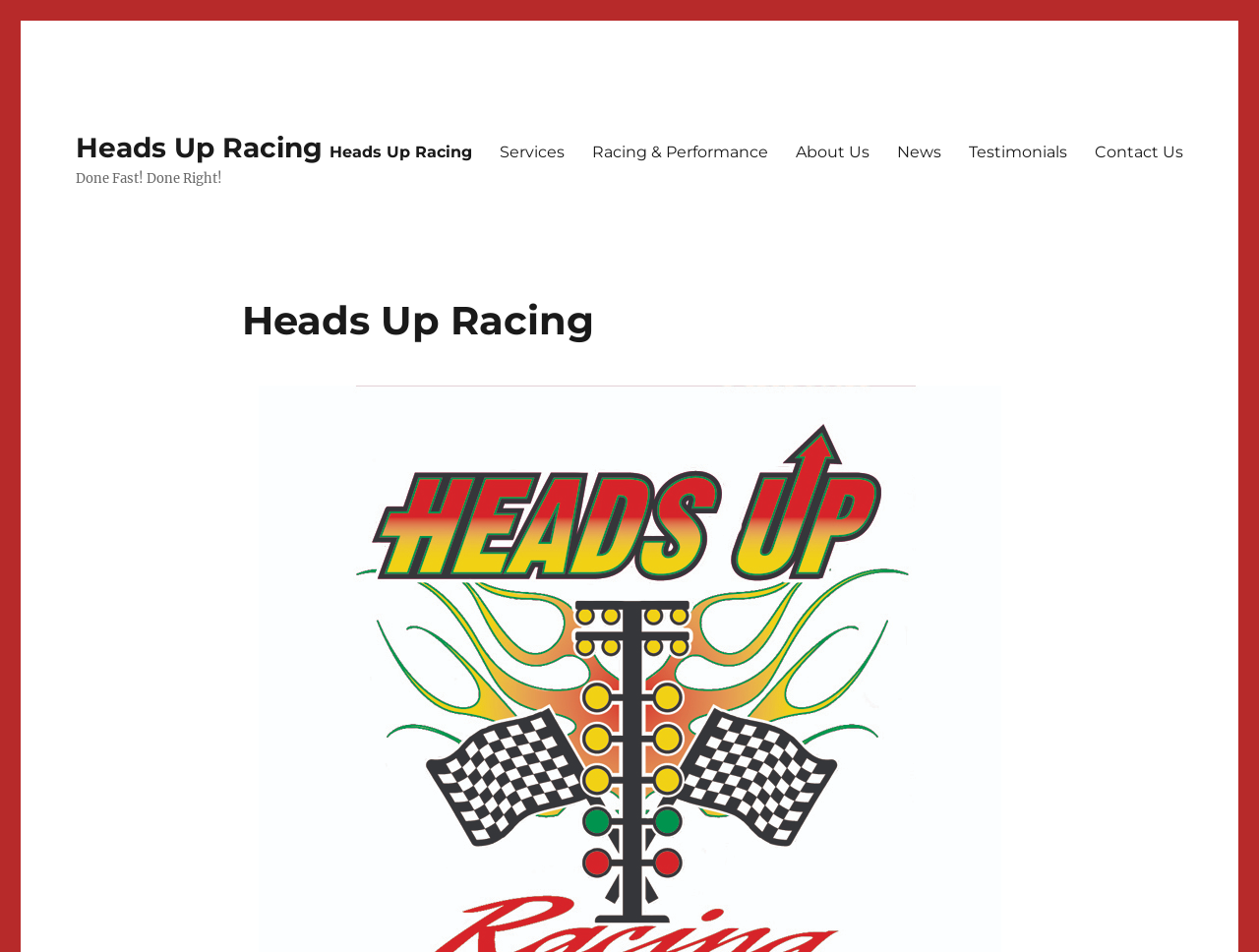Explain the contents of the webpage comprehensively.

The webpage is for Heads Up Racing, an automotive repair service. At the top left, there is a link to the website's homepage with the text "Heads Up Racing". Next to it, there is a static text element displaying the company's motto, "Done Fast! Done Right!". 

To the right of these elements, there is a primary navigation menu that spans across the top of the page. The menu consists of 7 links: "Heads Up Racing", "Services", "Racing & Performance", "About Us", "News", "Testimonials", and "Contact Us". These links are arranged horizontally, with "Heads Up Racing" on the left and "Contact Us" on the right.

Below the navigation menu, there is a header section that takes up a significant portion of the page. The header contains a heading element with the text "Heads Up Racing", which is centered within the section.